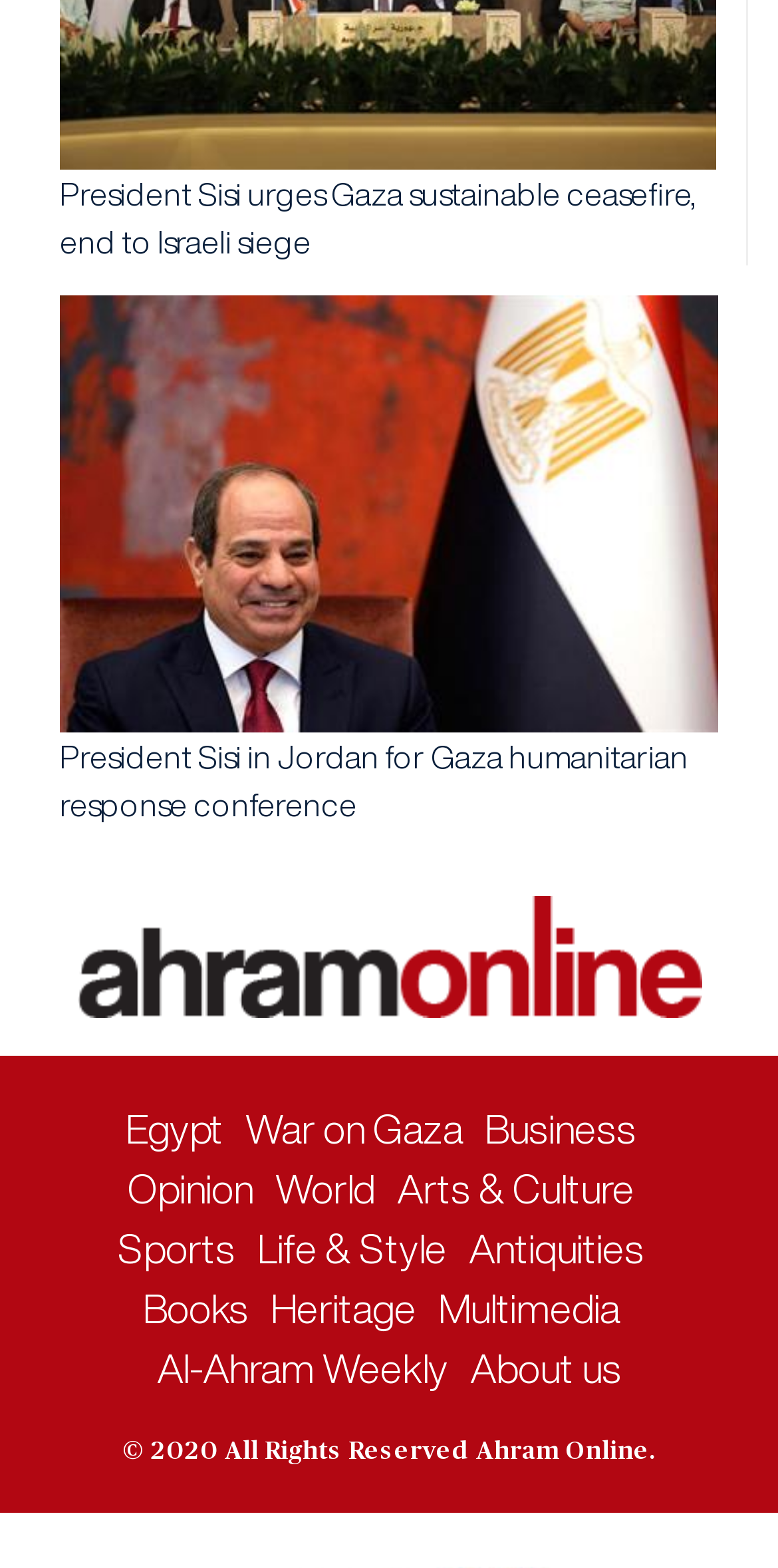Calculate the bounding box coordinates for the UI element based on the following description: "Arts & Culture". Ensure the coordinates are four float numbers between 0 and 1, i.e., [left, top, right, bottom].

[0.51, 0.745, 0.815, 0.771]